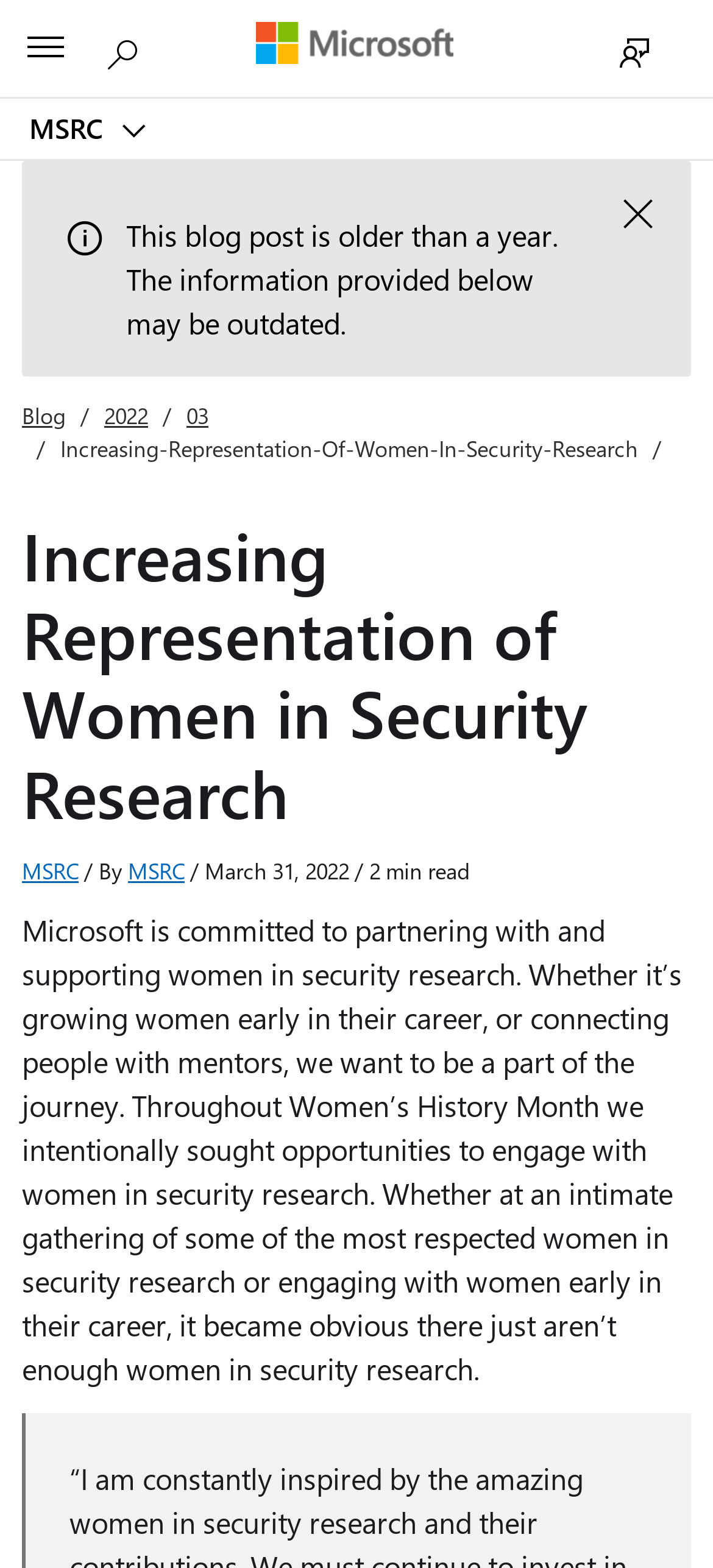Please locate the bounding box coordinates of the region I need to click to follow this instruction: "Search Microsoft.com".

[0.136, 0.012, 0.223, 0.049]